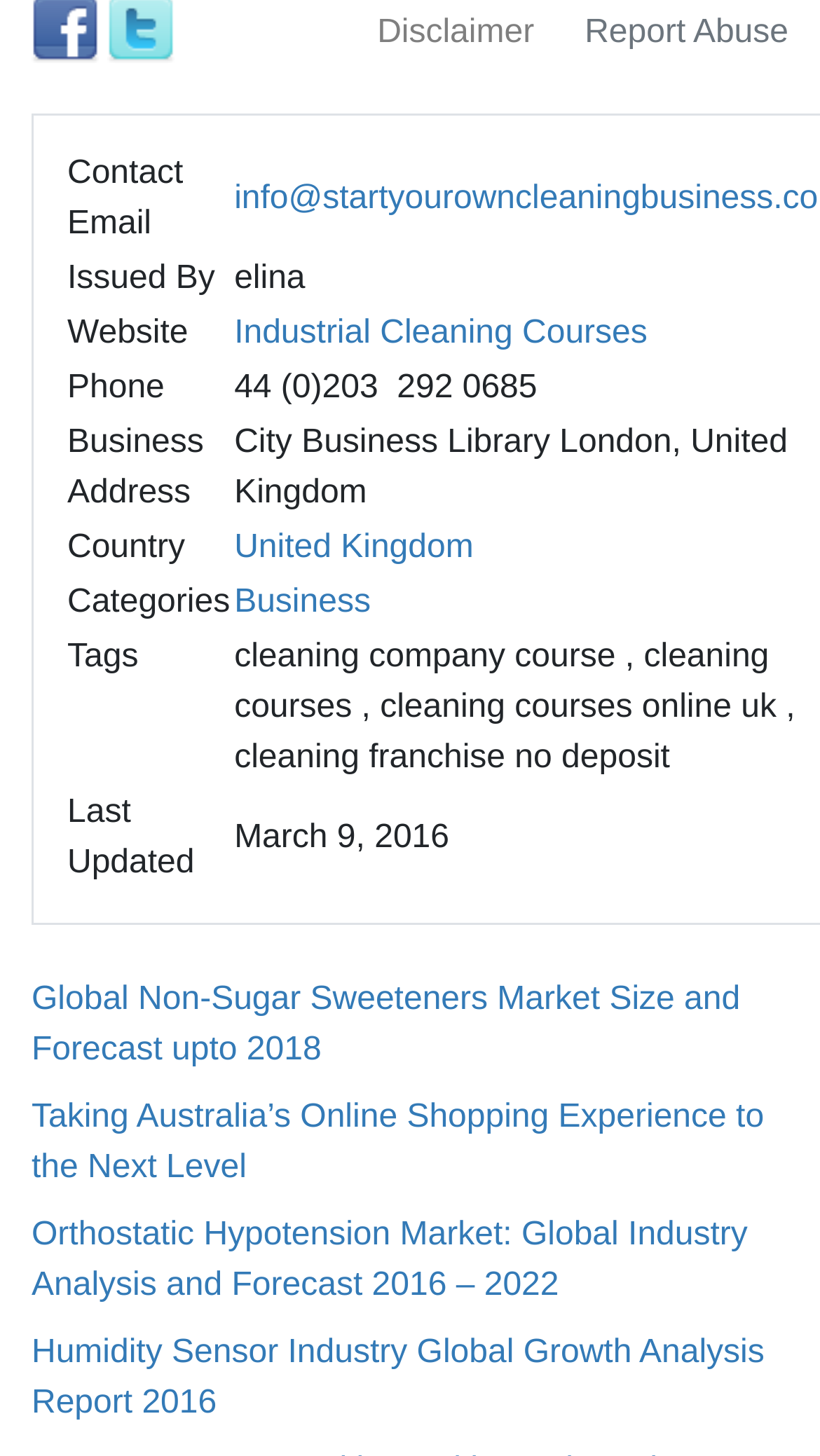Please find the bounding box coordinates of the clickable region needed to complete the following instruction: "Explore United Kingdom". The bounding box coordinates must consist of four float numbers between 0 and 1, i.e., [left, top, right, bottom].

[0.286, 0.363, 0.577, 0.388]